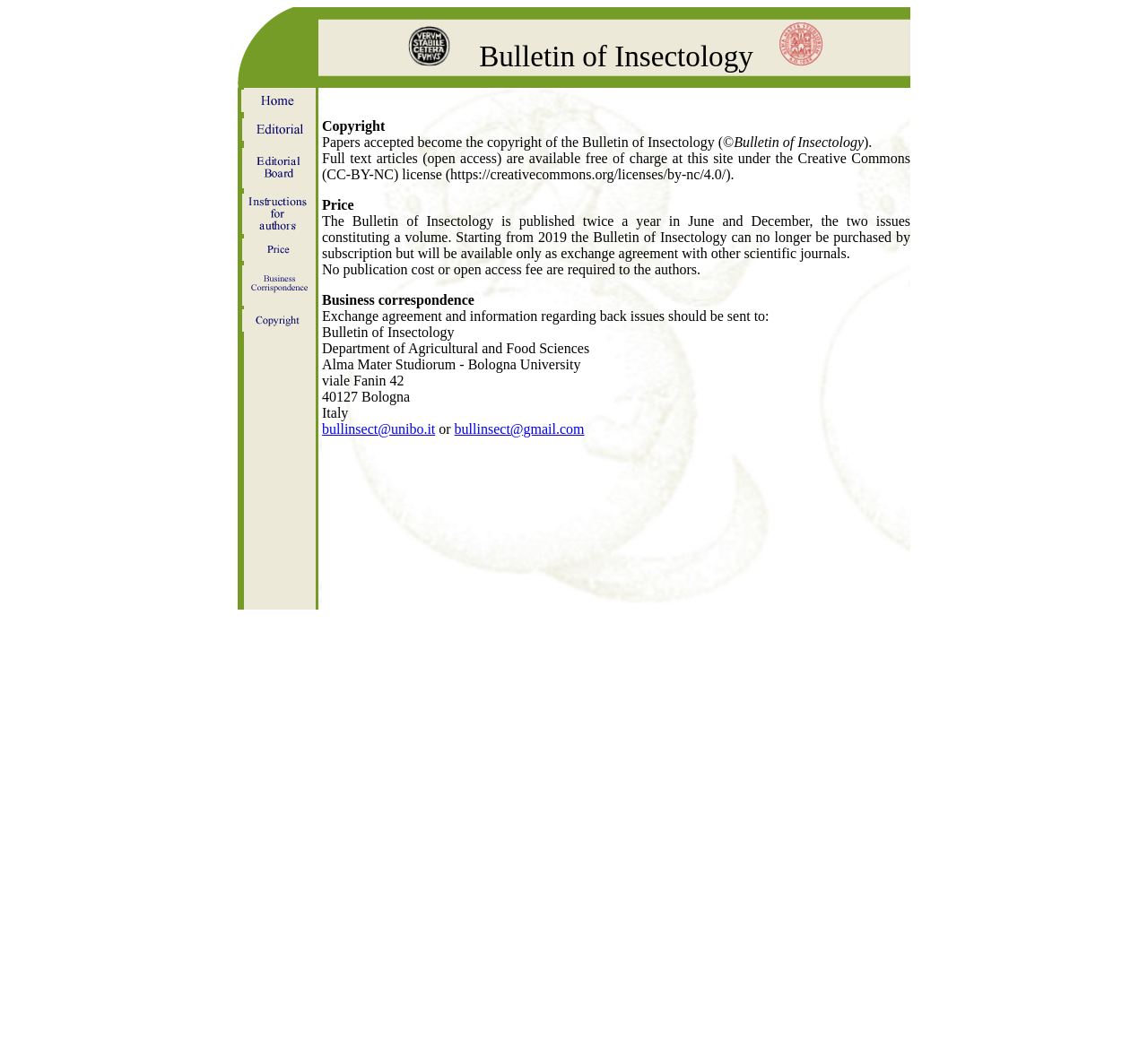Find the bounding box coordinates of the element's region that should be clicked in order to follow the given instruction: "Send an email to bullinsect@unibo.it". The coordinates should consist of four float numbers between 0 and 1, i.e., [left, top, right, bottom].

[0.28, 0.406, 0.379, 0.42]